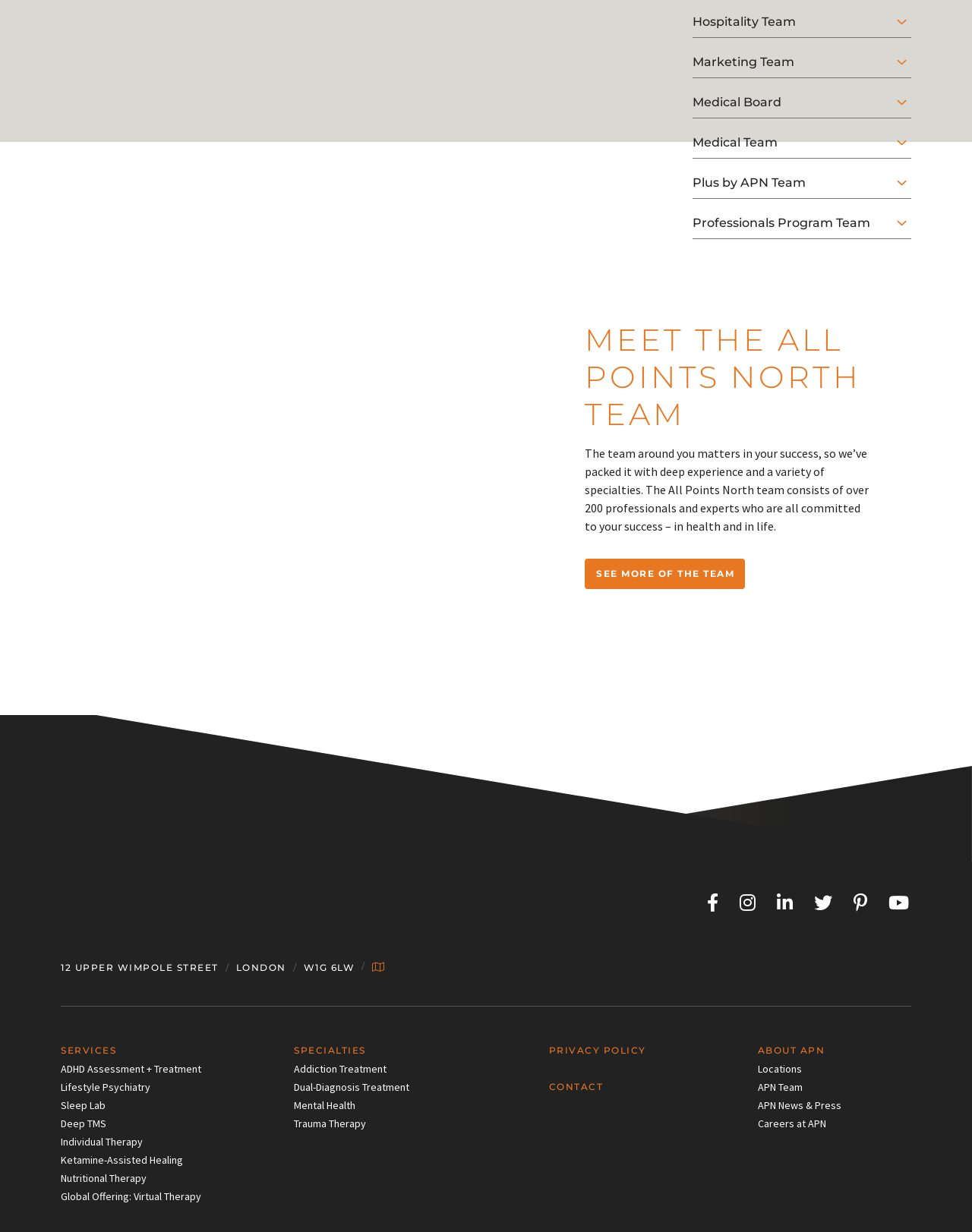Please mark the bounding box coordinates of the area that should be clicked to carry out the instruction: "View the 'MEET THE ALL POINTS NORTH TEAM' heading".

[0.602, 0.261, 0.898, 0.351]